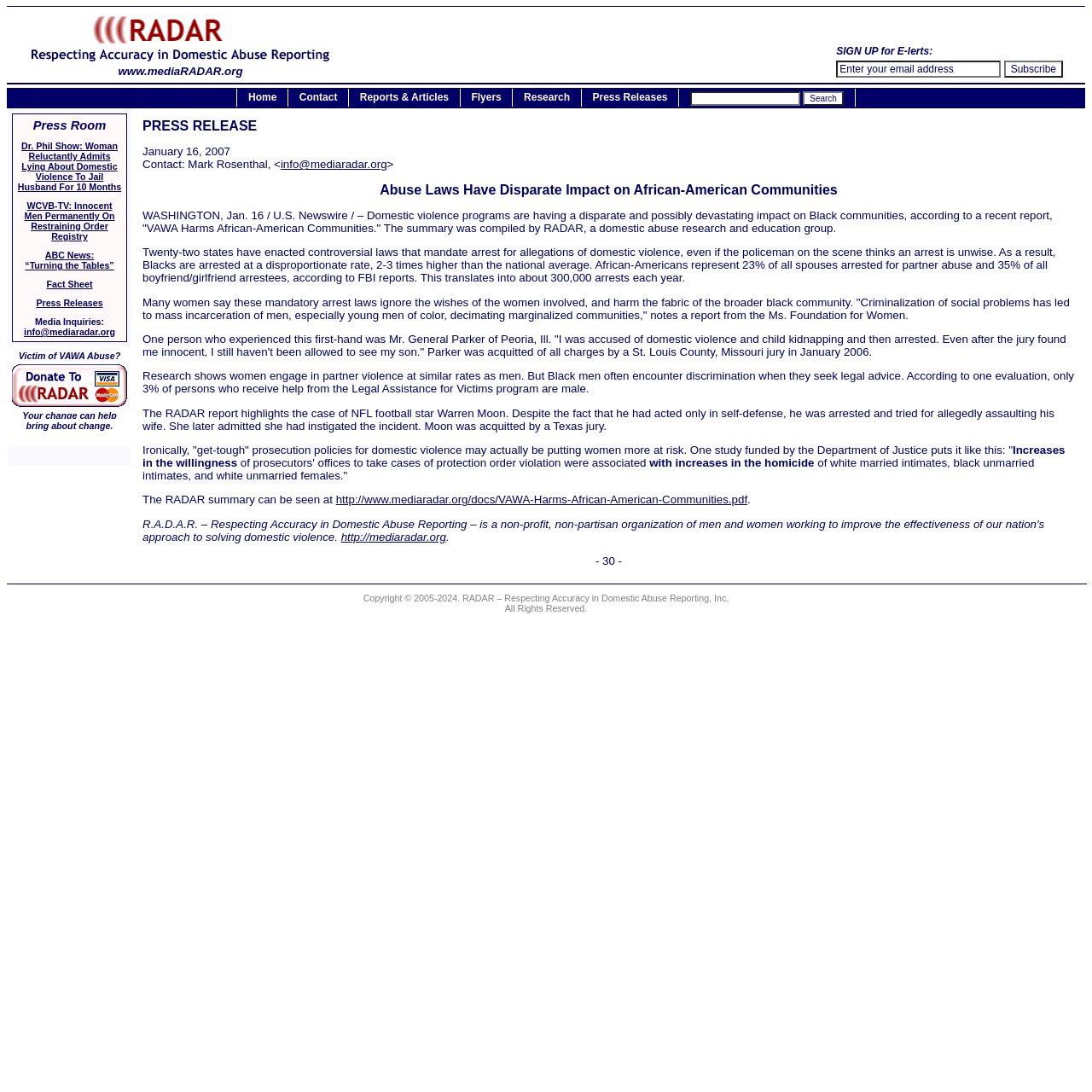Please identify the bounding box coordinates of the area that needs to be clicked to fulfill the following instruction: "Search."

[0.735, 0.083, 0.773, 0.097]